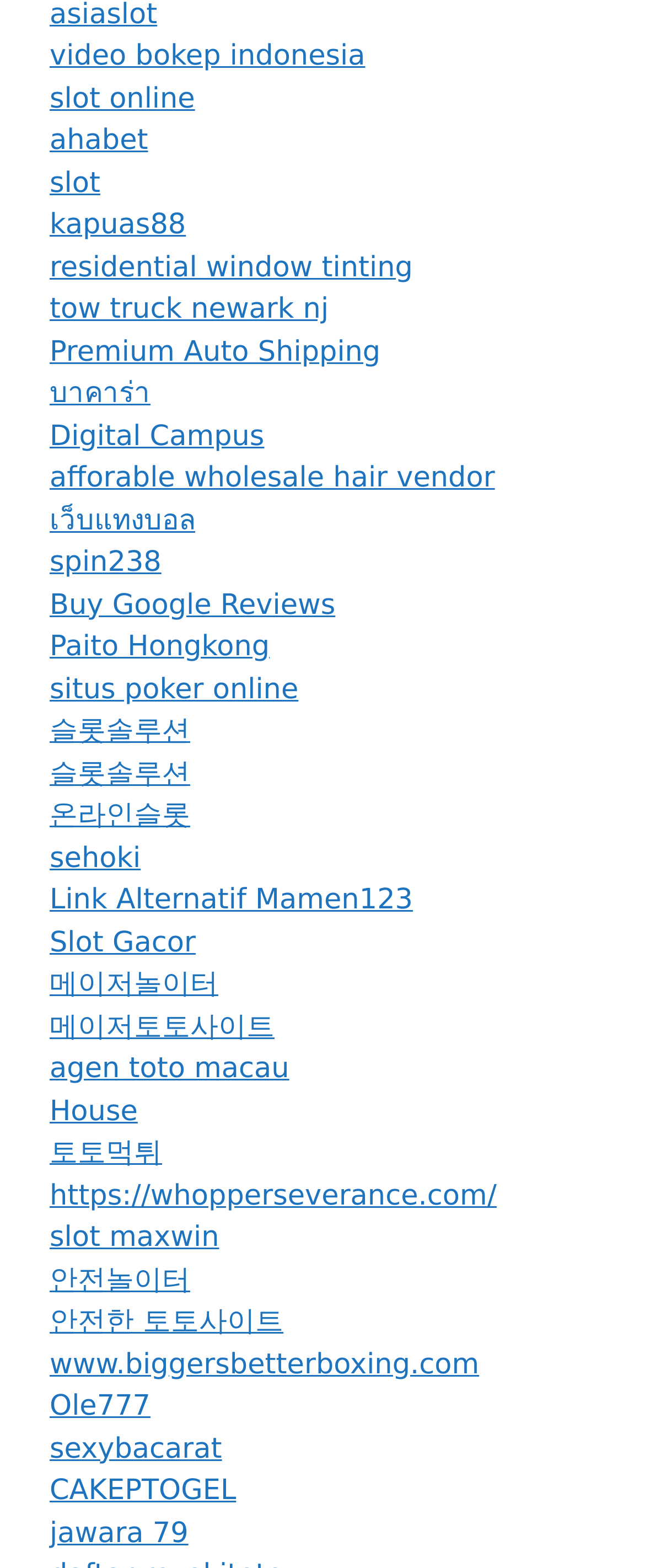Answer the question using only one word or a concise phrase: Is the webpage organized in a specific way?

No